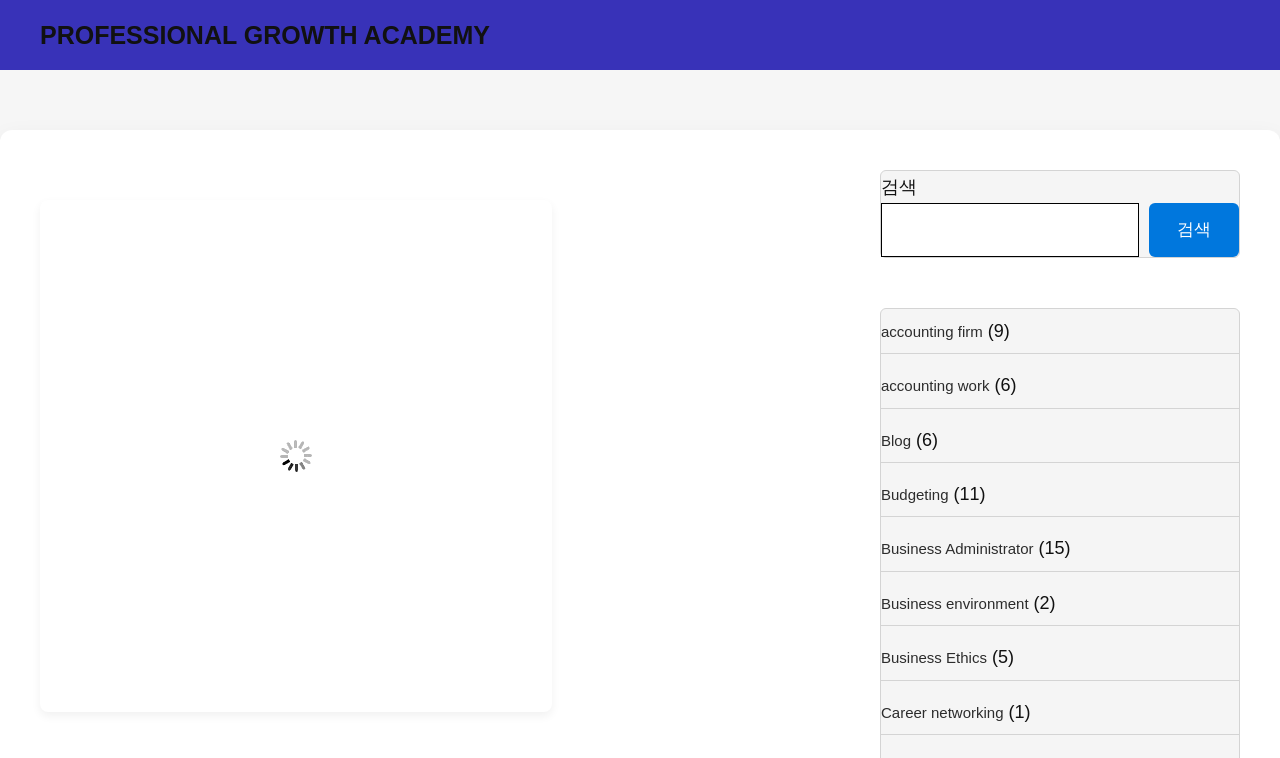Please determine the bounding box coordinates of the area that needs to be clicked to complete this task: 'Explore Business Administrator'. The coordinates must be four float numbers between 0 and 1, formatted as [left, top, right, bottom].

[0.688, 0.713, 0.807, 0.735]